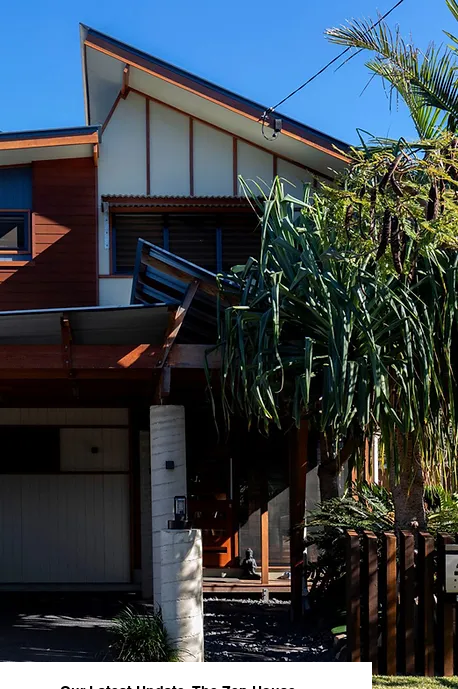Analyze the image and deliver a detailed answer to the question: What surrounds the entrance of the house?

According to the caption, the entrance of the house is surrounded by 'lush greenery', which creates an inviting atmosphere and emphasizes the house's connection to its outdoor environment.